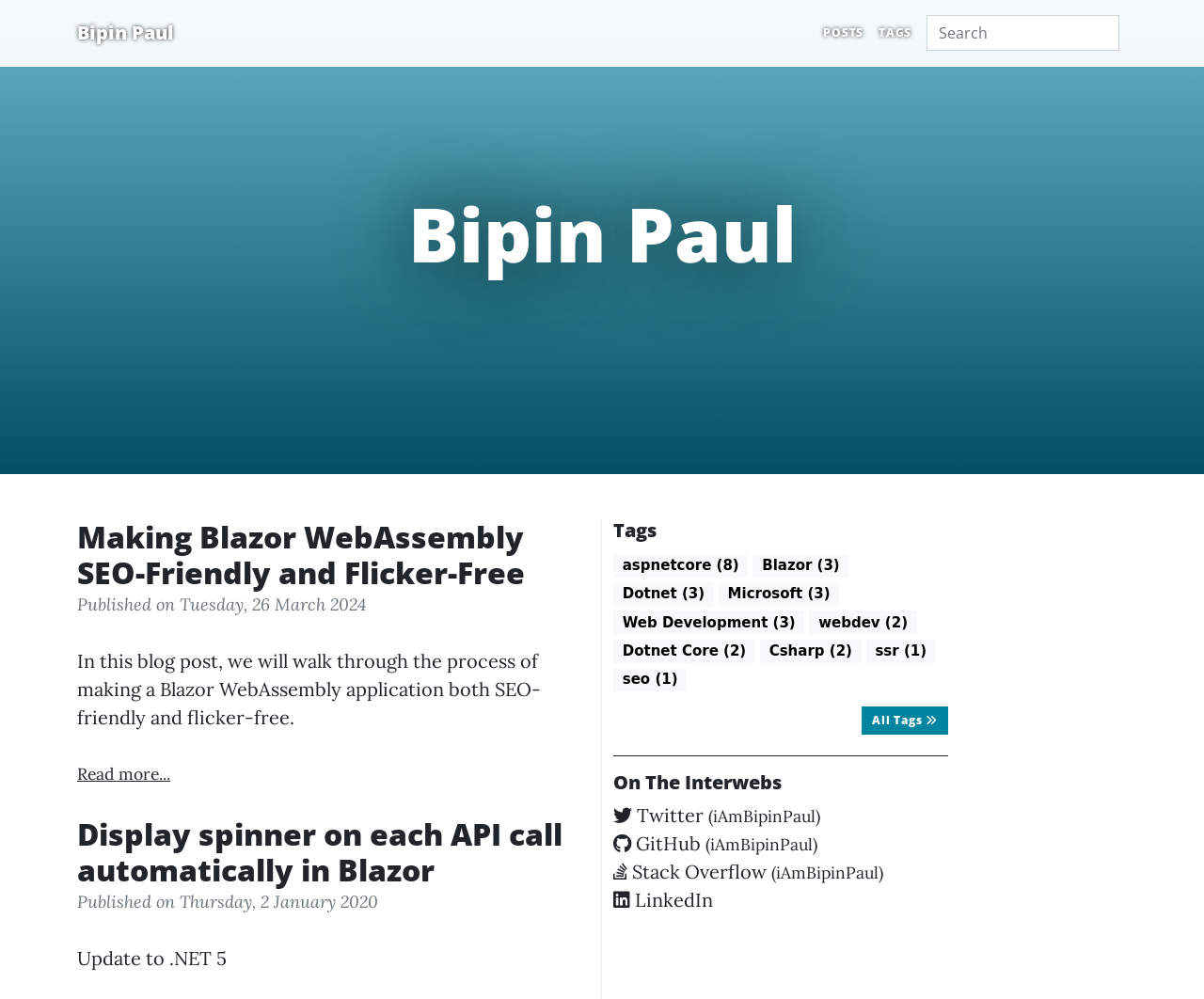Please locate the bounding box coordinates of the element that should be clicked to achieve the given instruction: "Read more about making Blazor WebAssembly SEO-friendly and flicker-free".

[0.064, 0.763, 0.141, 0.785]